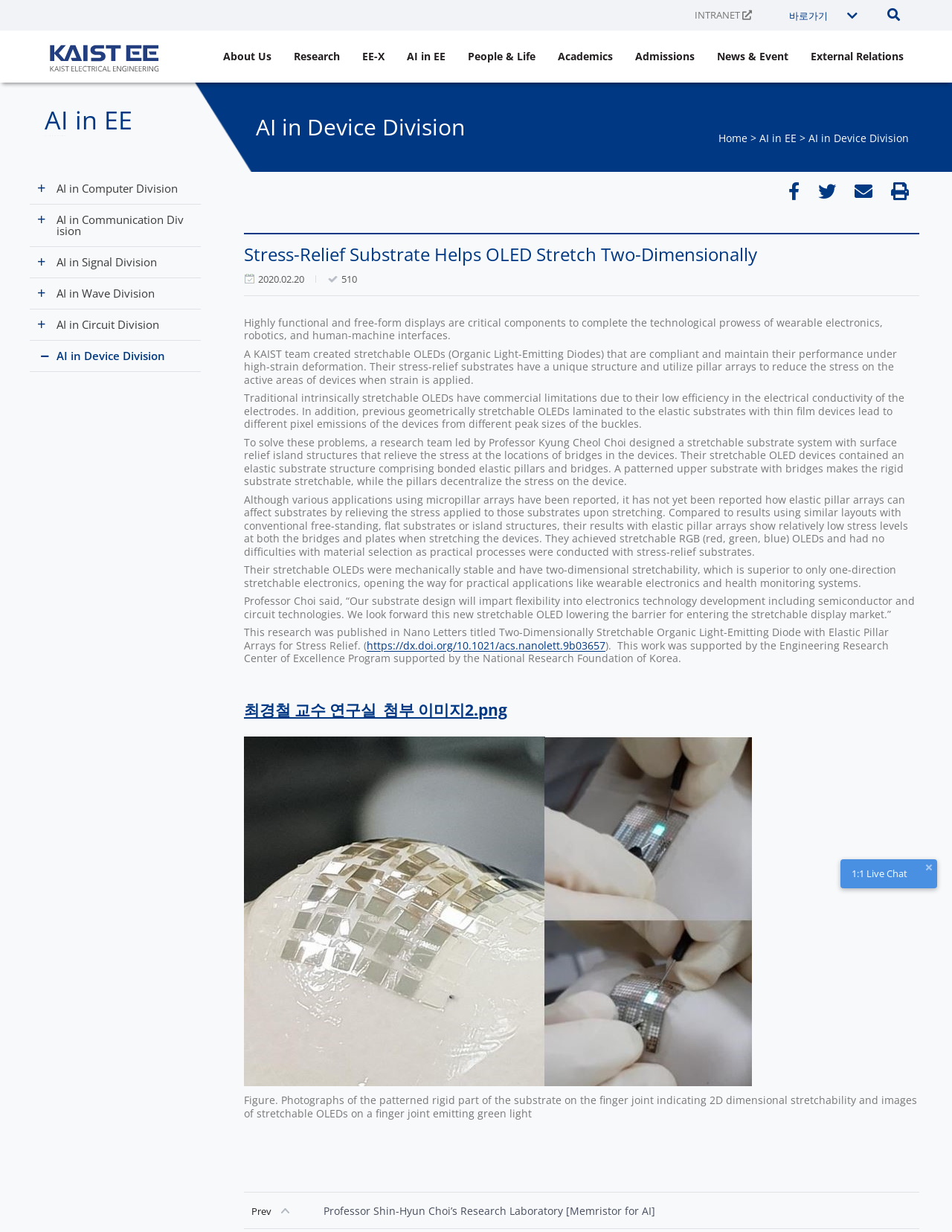Provide the bounding box coordinates of the HTML element this sentence describes: "AI in EE". The bounding box coordinates consist of four float numbers between 0 and 1, i.e., [left, top, right, bottom].

[0.427, 0.028, 0.468, 0.064]